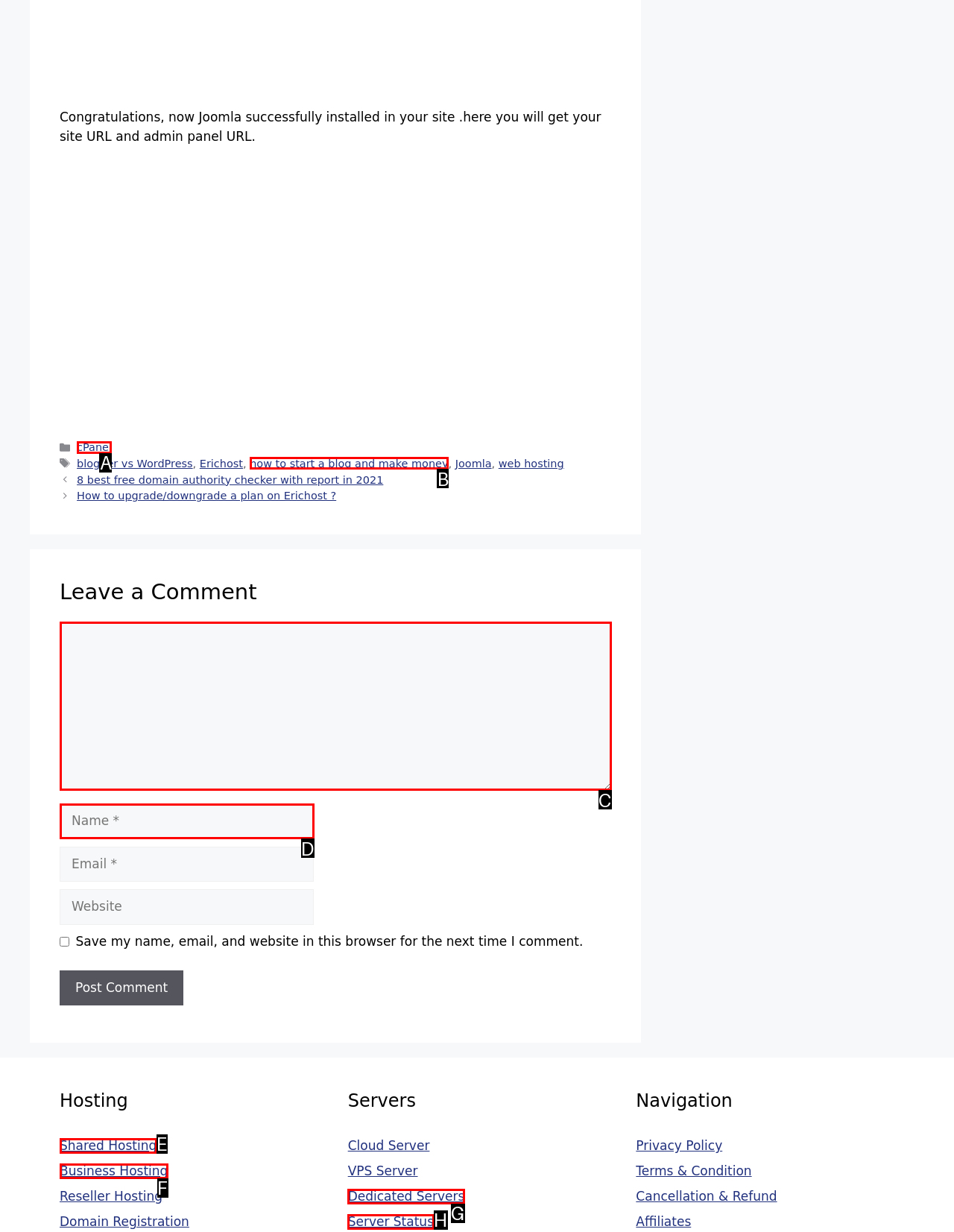Which option is described as follows: Newspaperly WordPress Theme
Answer with the letter of the matching option directly.

None